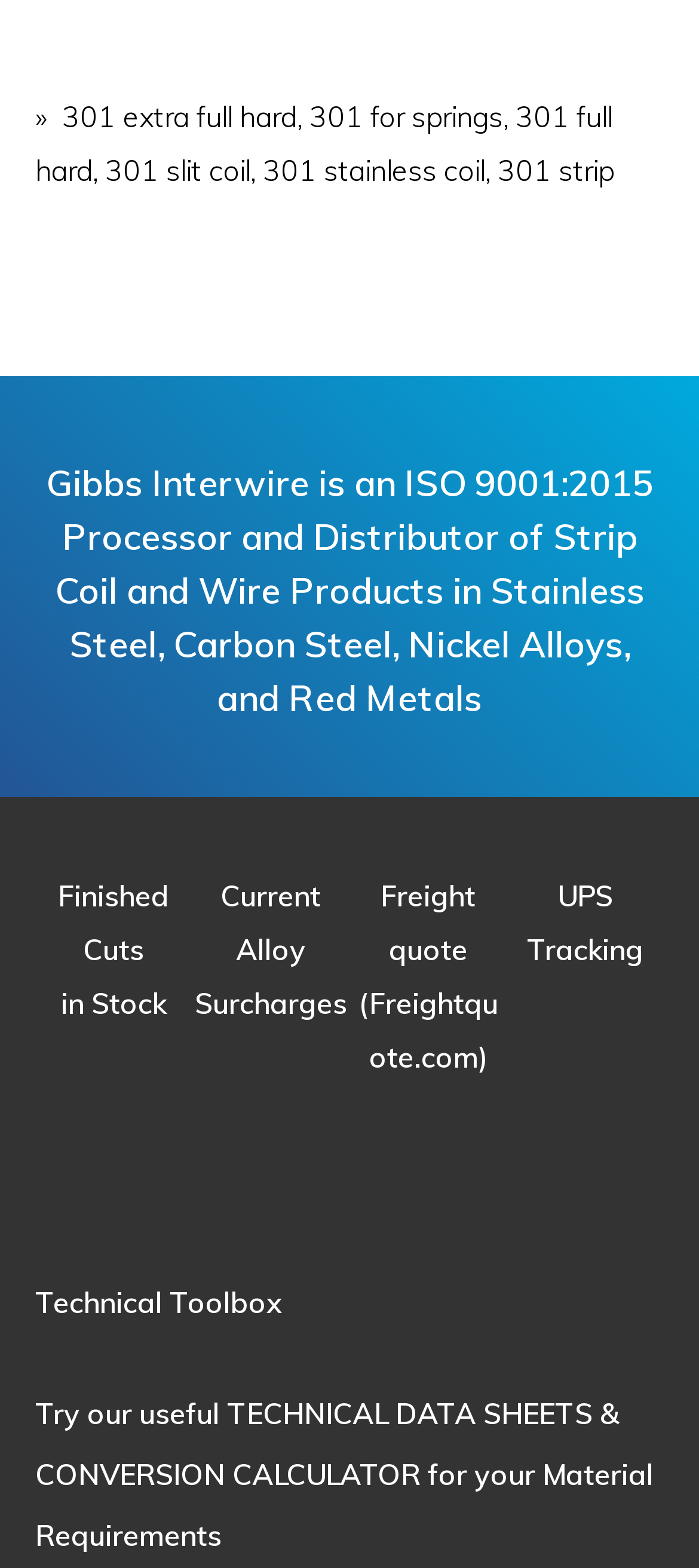Please determine the bounding box coordinates for the UI element described here. Use the format (top-left x, top-left y, bottom-right x, bottom-right y) with values bounded between 0 and 1: Special Reports

None